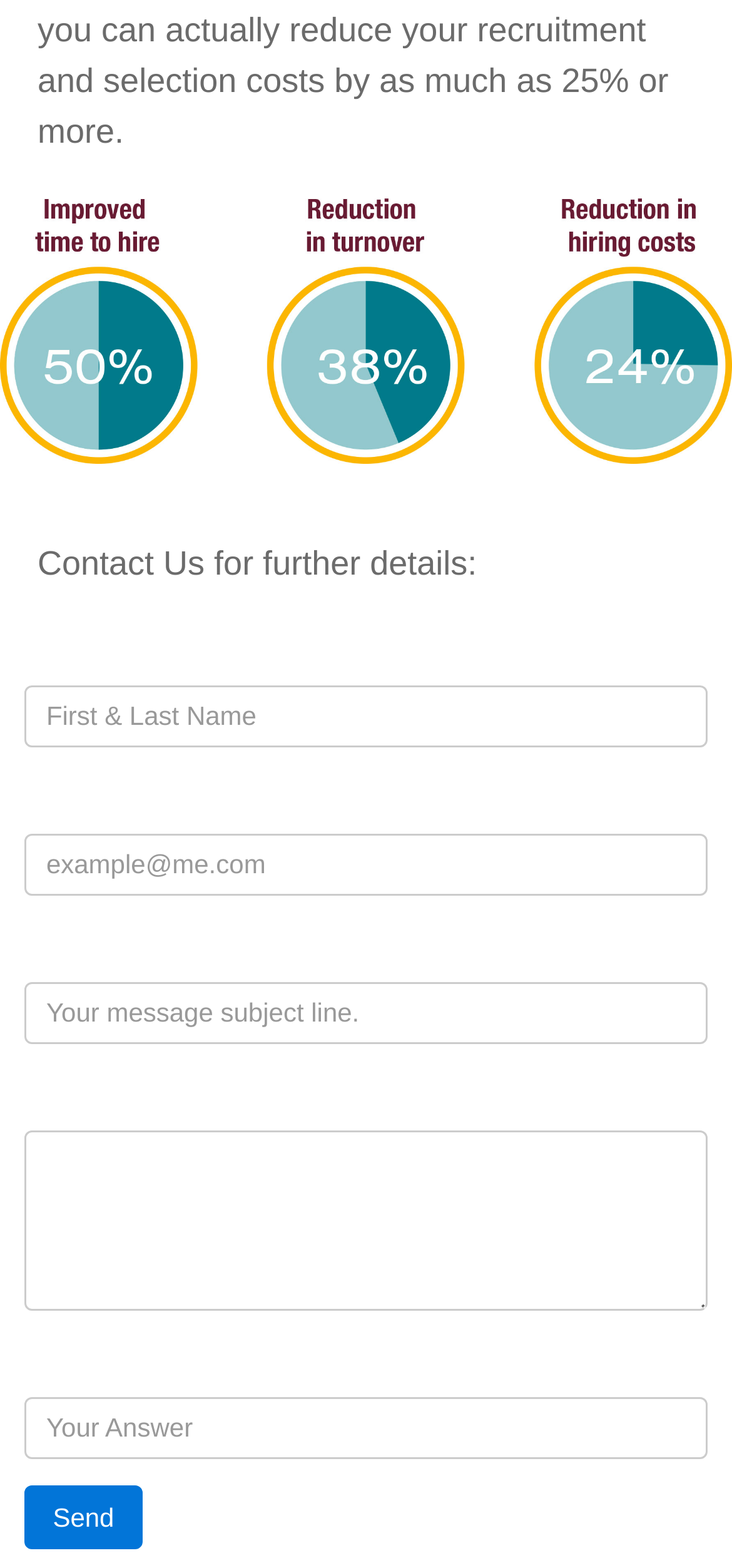Use the details in the image to answer the question thoroughly: 
How many text input fields are there in the form?

There are five text input fields in the form: one for name, one for email, one for email subject line, one for message, and one for the math question.